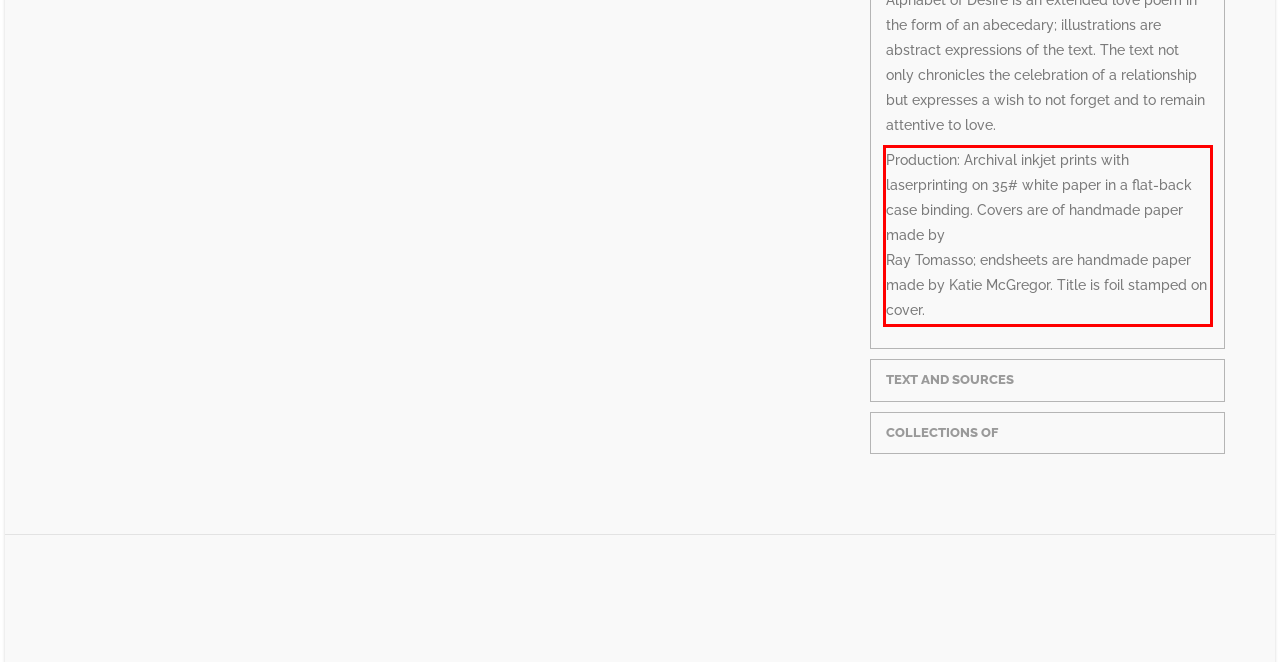Locate the red bounding box in the provided webpage screenshot and use OCR to determine the text content inside it.

Production: Archival inkjet prints with laserprinting on 35# white paper in a flat-back case binding. Covers are of handmade paper made by Ray Tomasso; endsheets are handmade paper made by Katie McGregor. Title is foil stamped on cover.